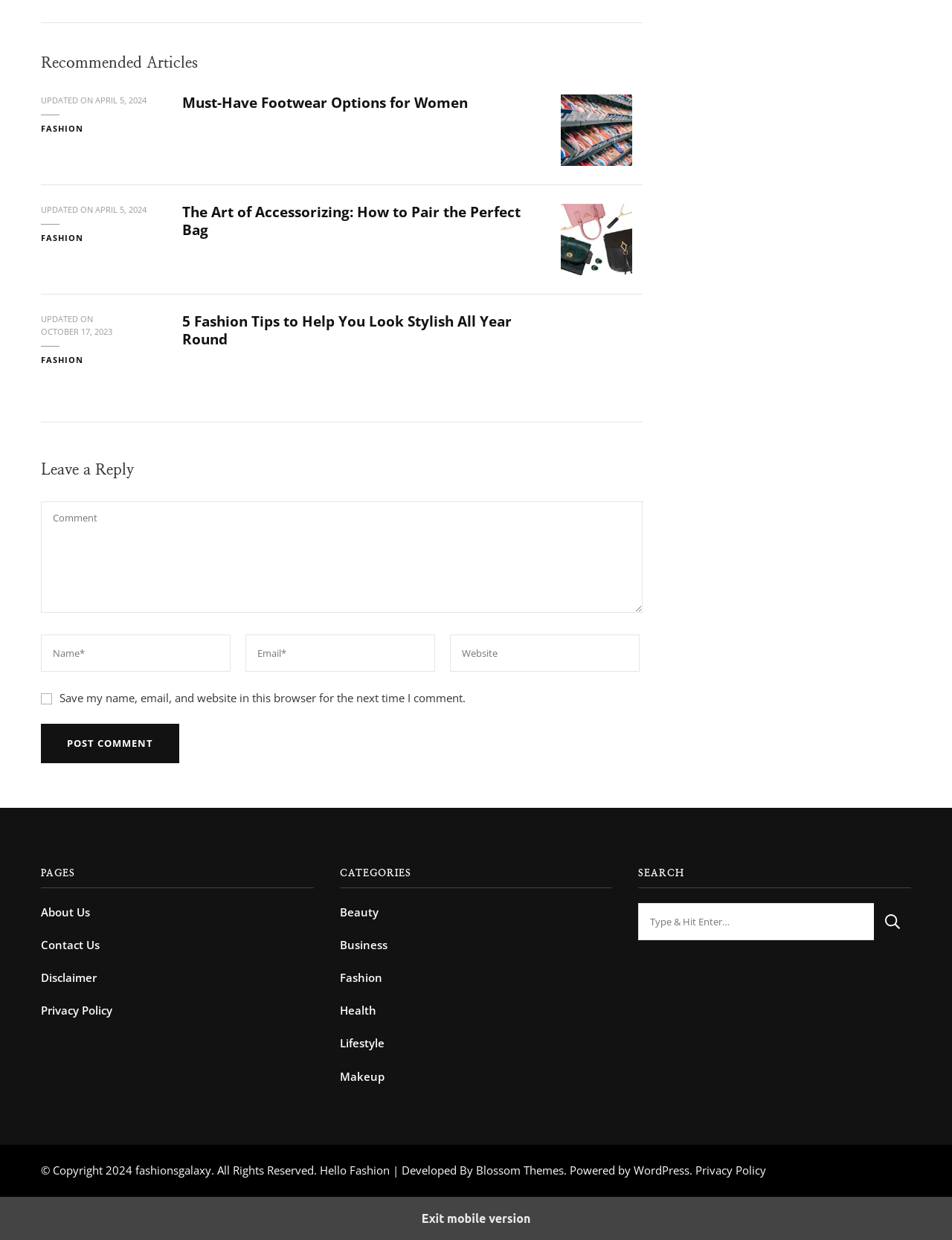Determine the bounding box coordinates of the UI element described by: "ELEVEN:11 PHOTOGRAPHY".

None